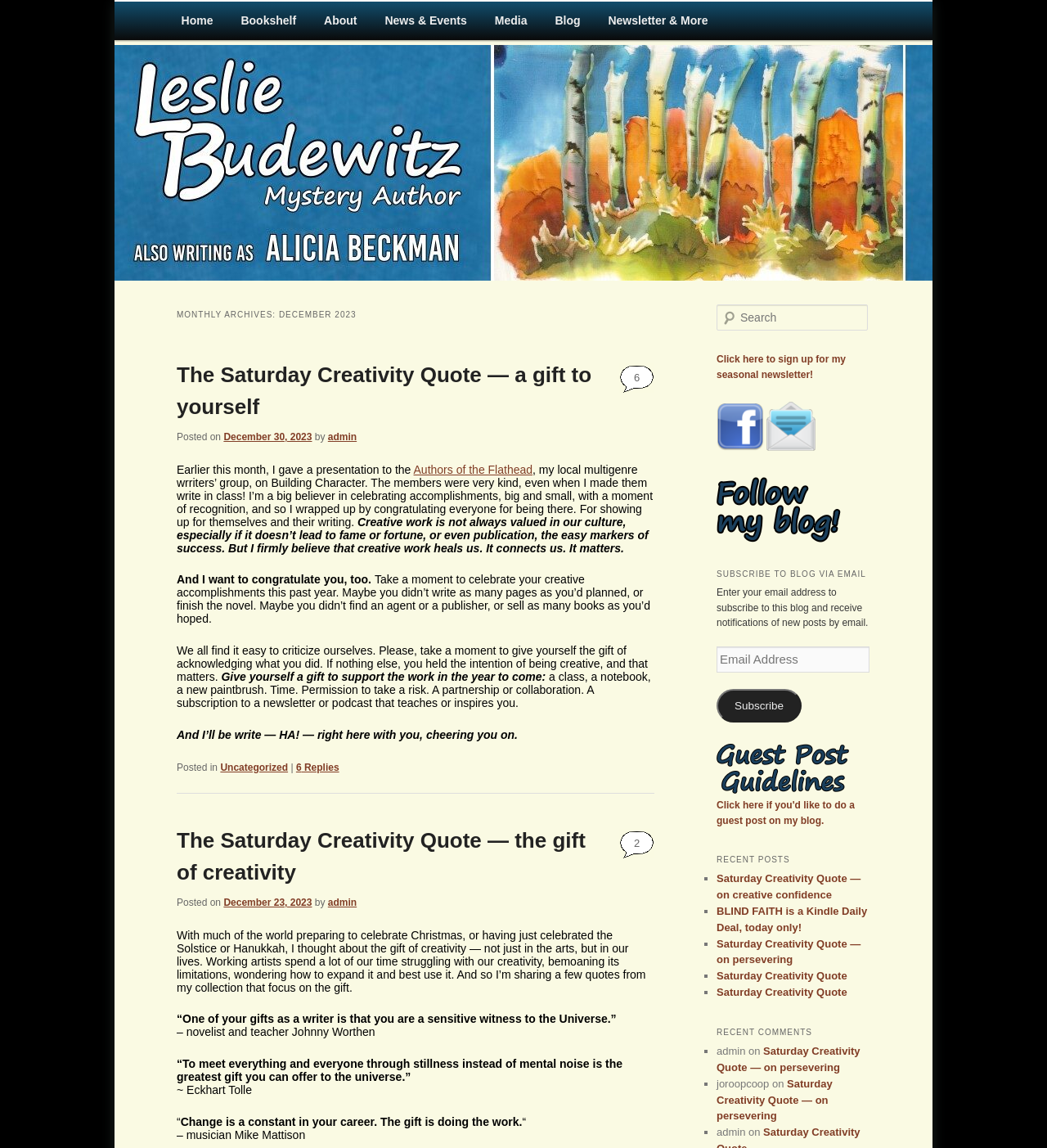Locate the bounding box coordinates for the element described below: "Subscribe". The coordinates must be four float values between 0 and 1, formatted as [left, top, right, bottom].

[0.684, 0.6, 0.766, 0.629]